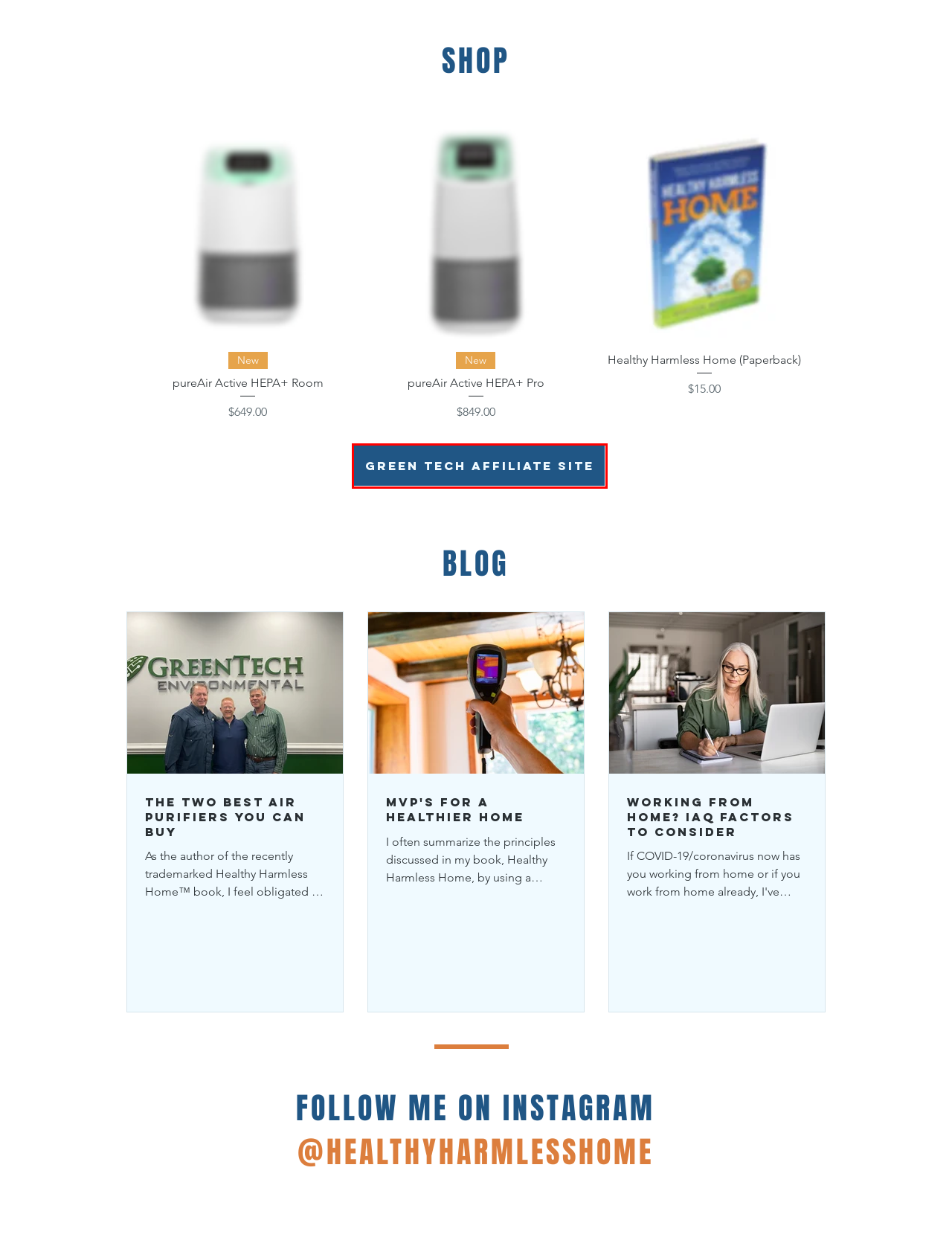Evaluate the webpage screenshot and identify the element within the red bounding box. Select the webpage description that best fits the new webpage after clicking the highlighted element. Here are the candidates:
A. pureAir Active HEPA+ Pro | Steven Hergott
B. Healthy Harmless Home (Paperback) | Steven Hergott
C. The Two Best Air Purifiers You Can Buy
D. Digital Marketing Consultant | Caitlyn Clyne
E. MVP'S for a Healthier Home
F. Best Living Systems, LLC Shopping Cart
G. pureAir Active HEPA+ Room | Steven Hergott
H. Working From Home? IAQ Factors To Consider

F